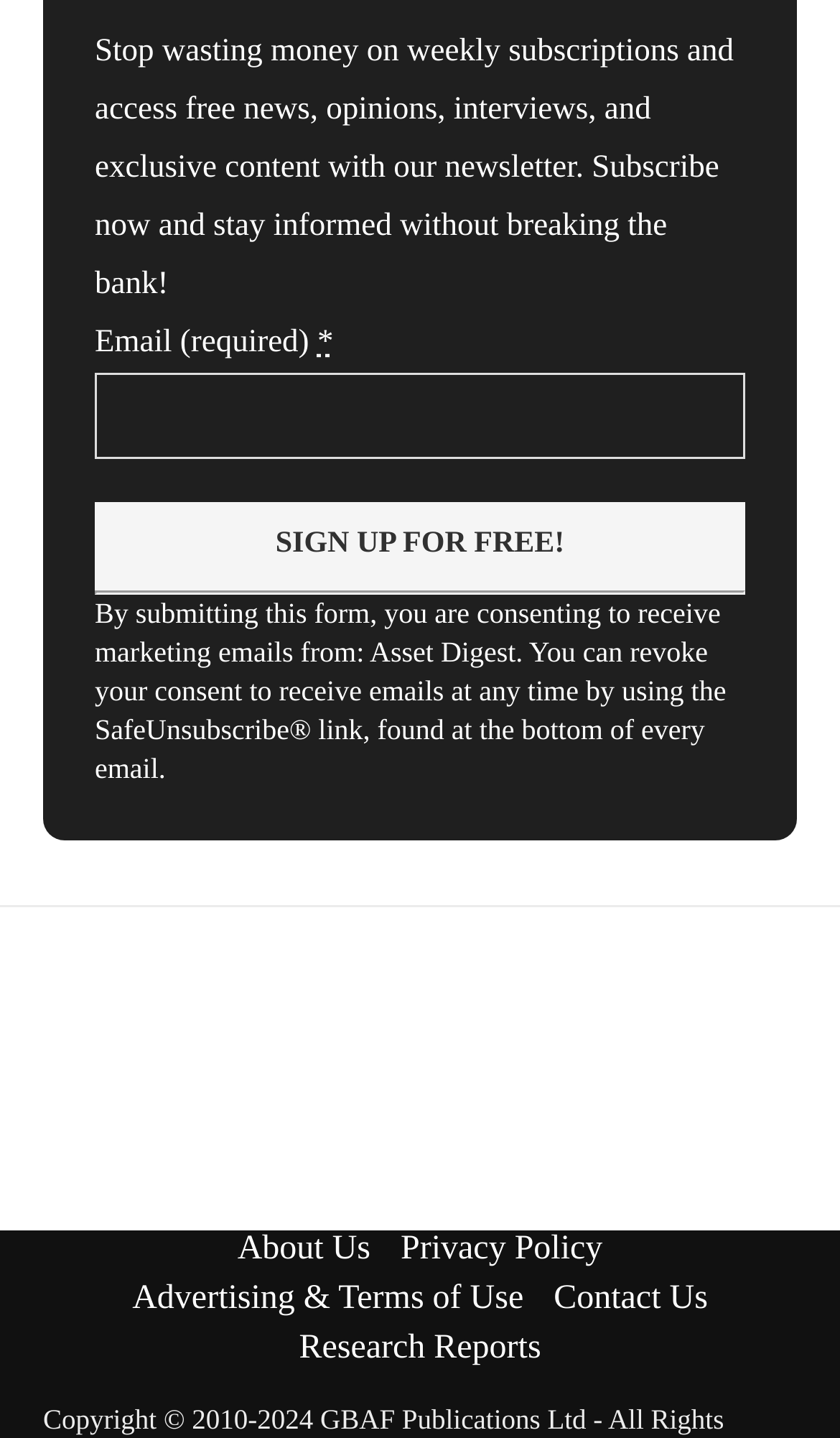Highlight the bounding box coordinates of the region I should click on to meet the following instruction: "Click About Us".

[0.283, 0.856, 0.441, 0.881]